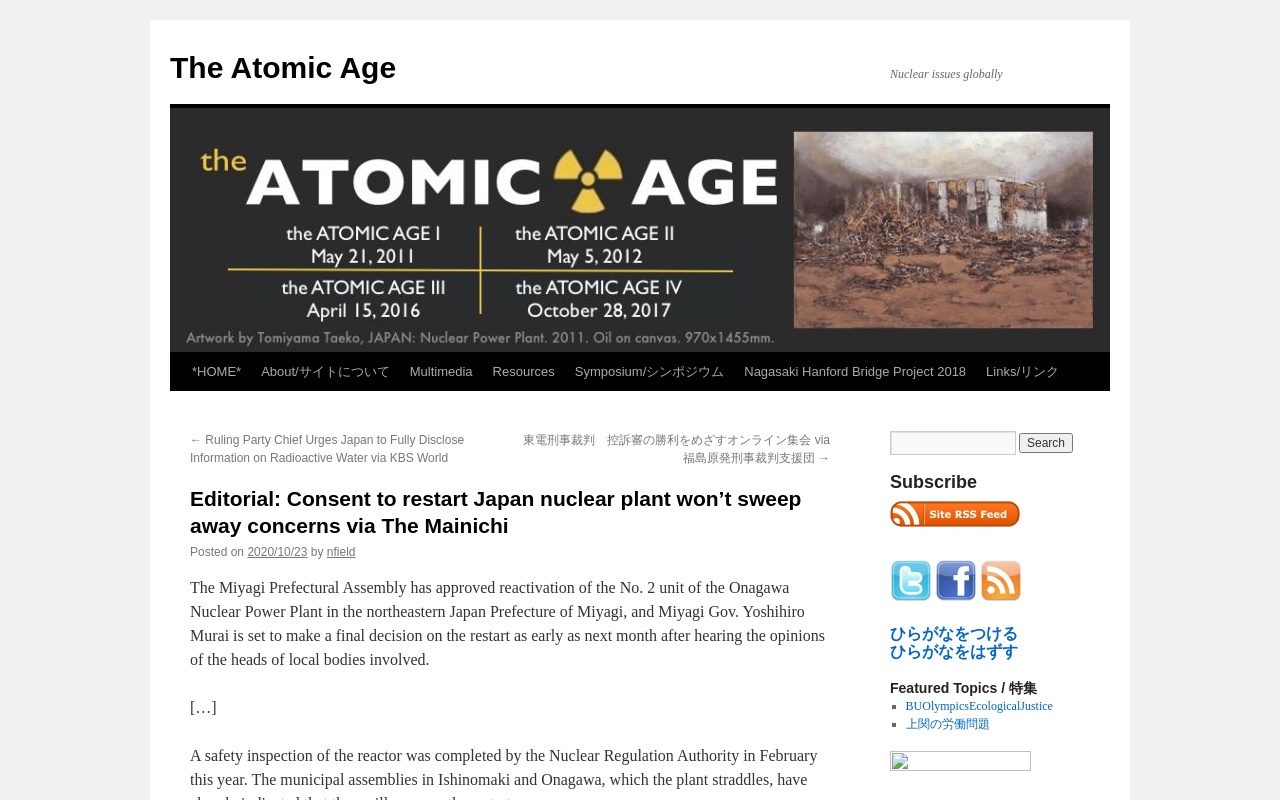What is the topic of the featured topic section?
Please use the image to provide an in-depth answer to the question.

I found the answer by looking at the 'Featured Topics / 特集' section, which lists several topics, including 'BUOlympicsEcologicalJustice'.